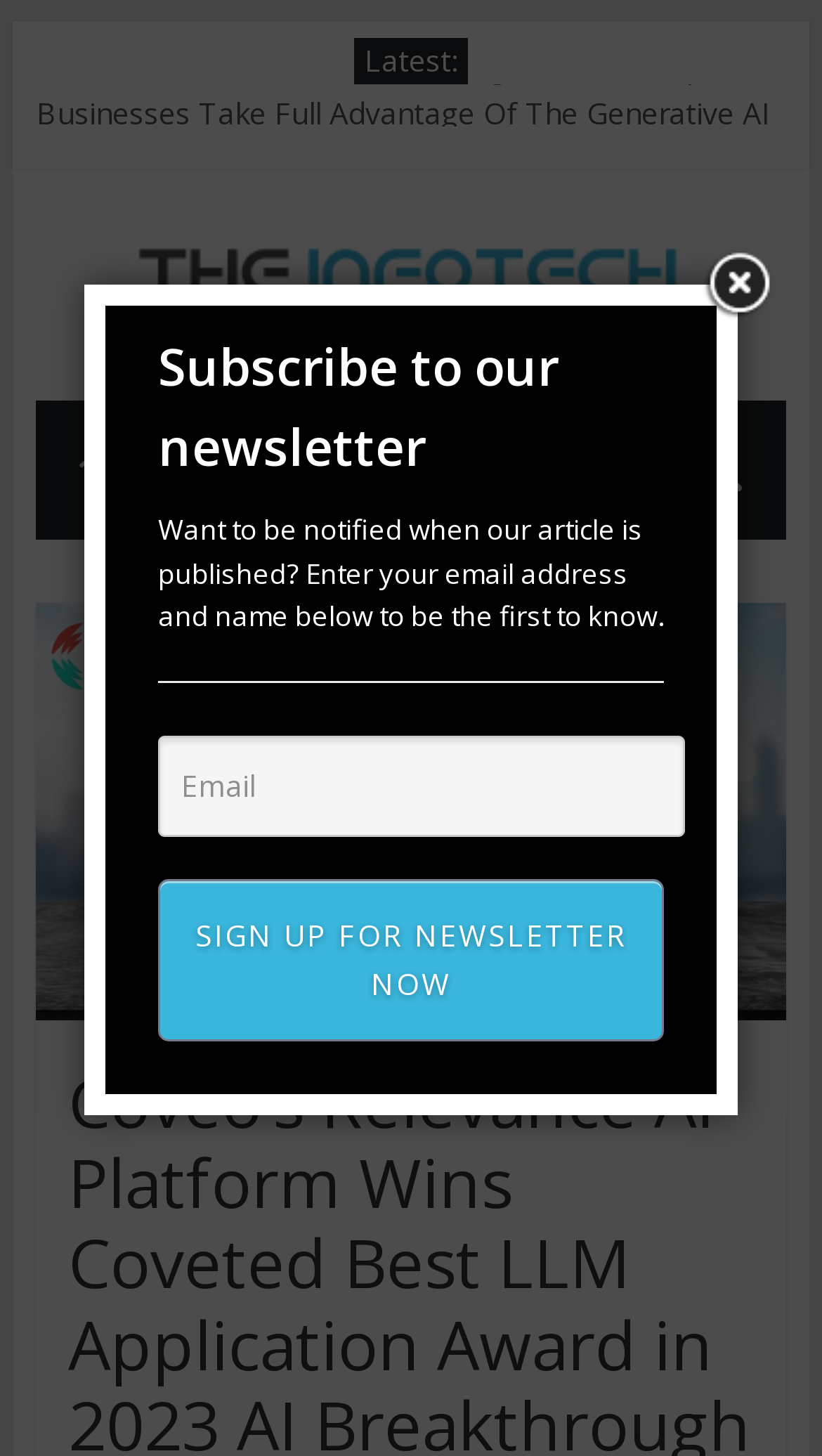How many links are there in the 'Latest' section?
Using the image provided, answer with just one word or phrase.

5